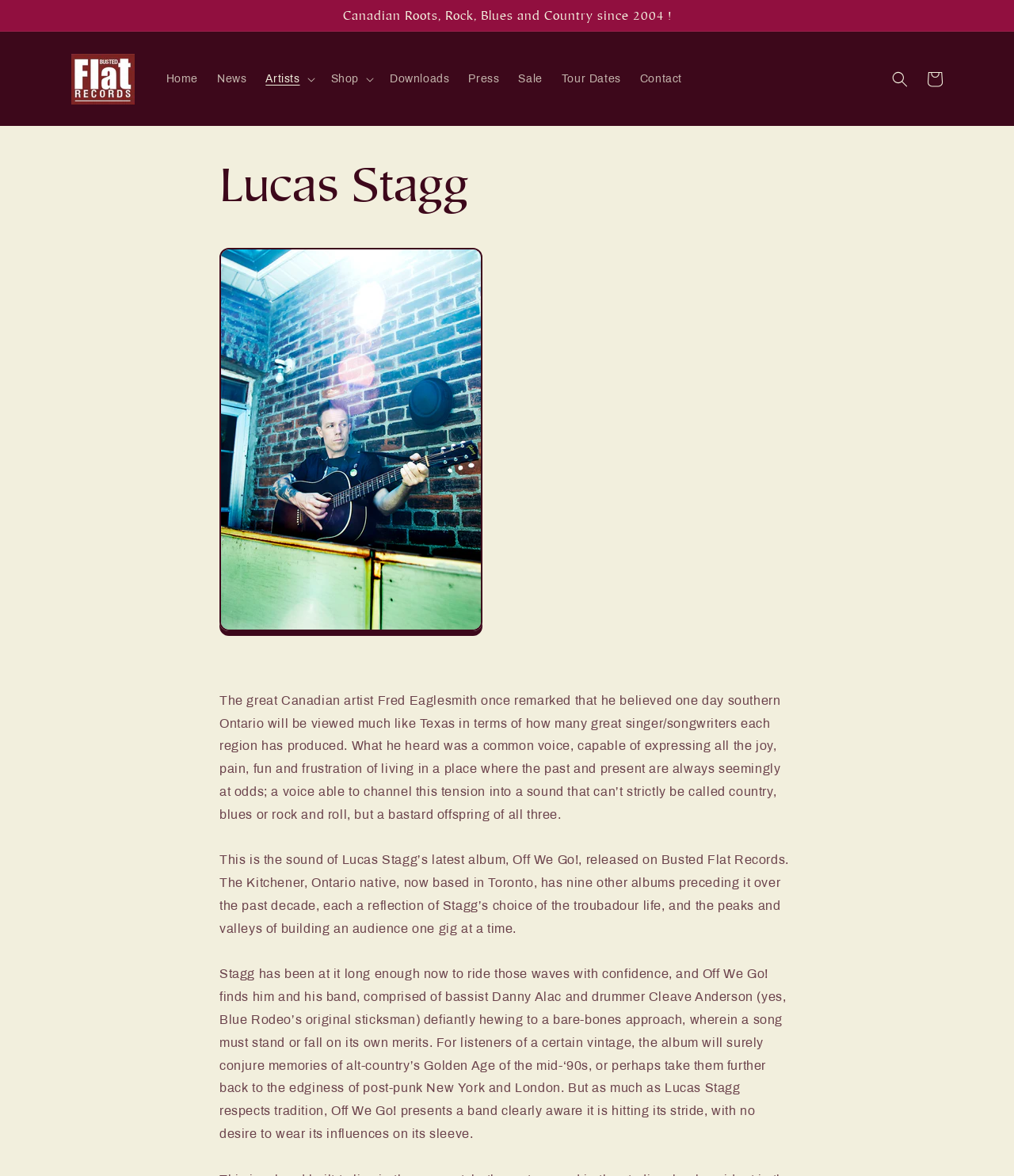Pinpoint the bounding box coordinates of the area that should be clicked to complete the following instruction: "Search for something". The coordinates must be given as four float numbers between 0 and 1, i.e., [left, top, right, bottom].

[0.87, 0.053, 0.905, 0.082]